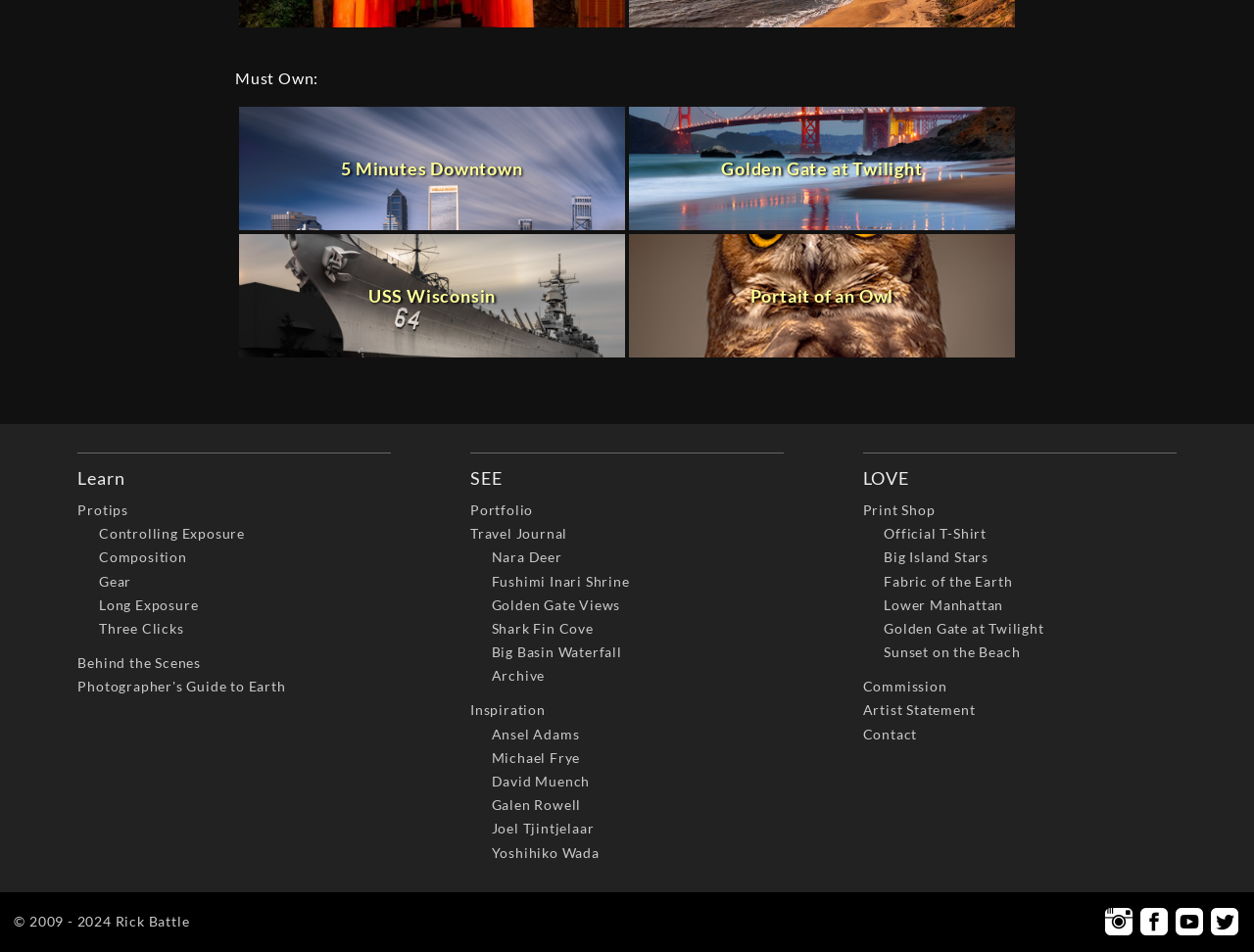Please determine the bounding box coordinates of the clickable area required to carry out the following instruction: "View 'Portfolio'". The coordinates must be four float numbers between 0 and 1, represented as [left, top, right, bottom].

[0.375, 0.527, 0.425, 0.544]